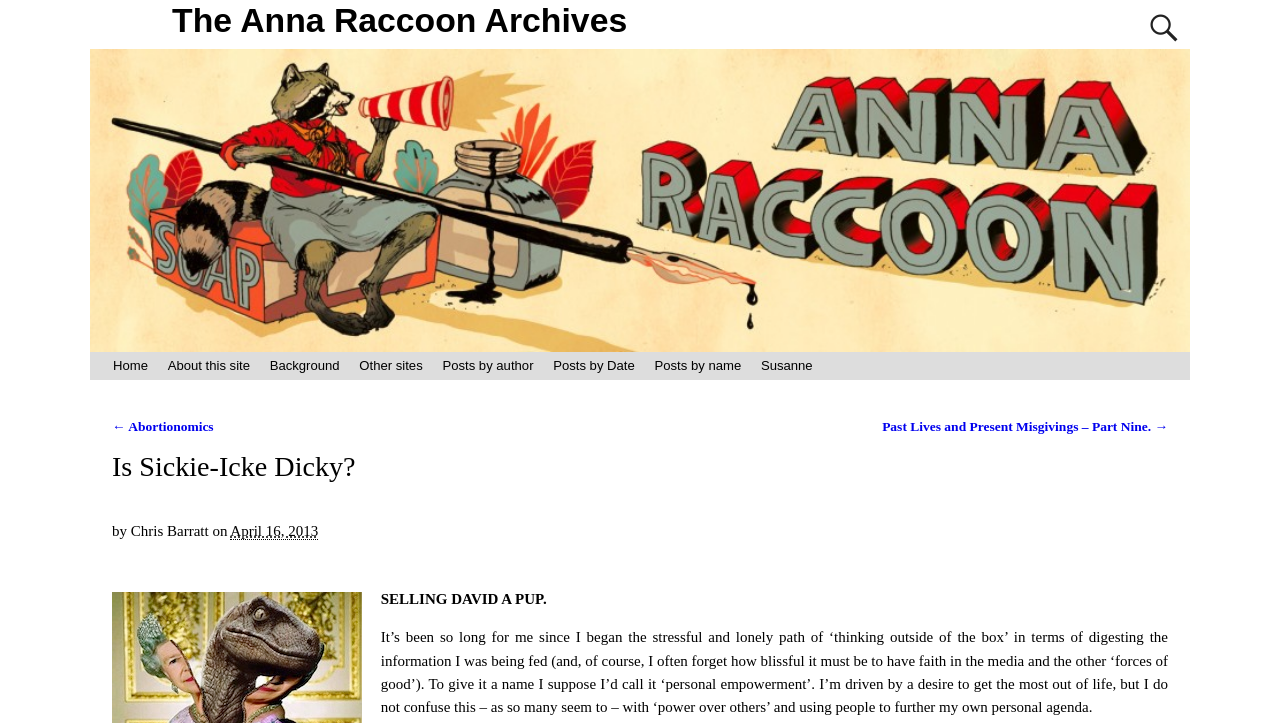Please answer the following question as detailed as possible based on the image: 
Who is the author of the current post?

I determined the author of the current post by looking at the static text element with the text 'by Chris Barratt' which is located near the title of the post and appears to indicate the author's name.